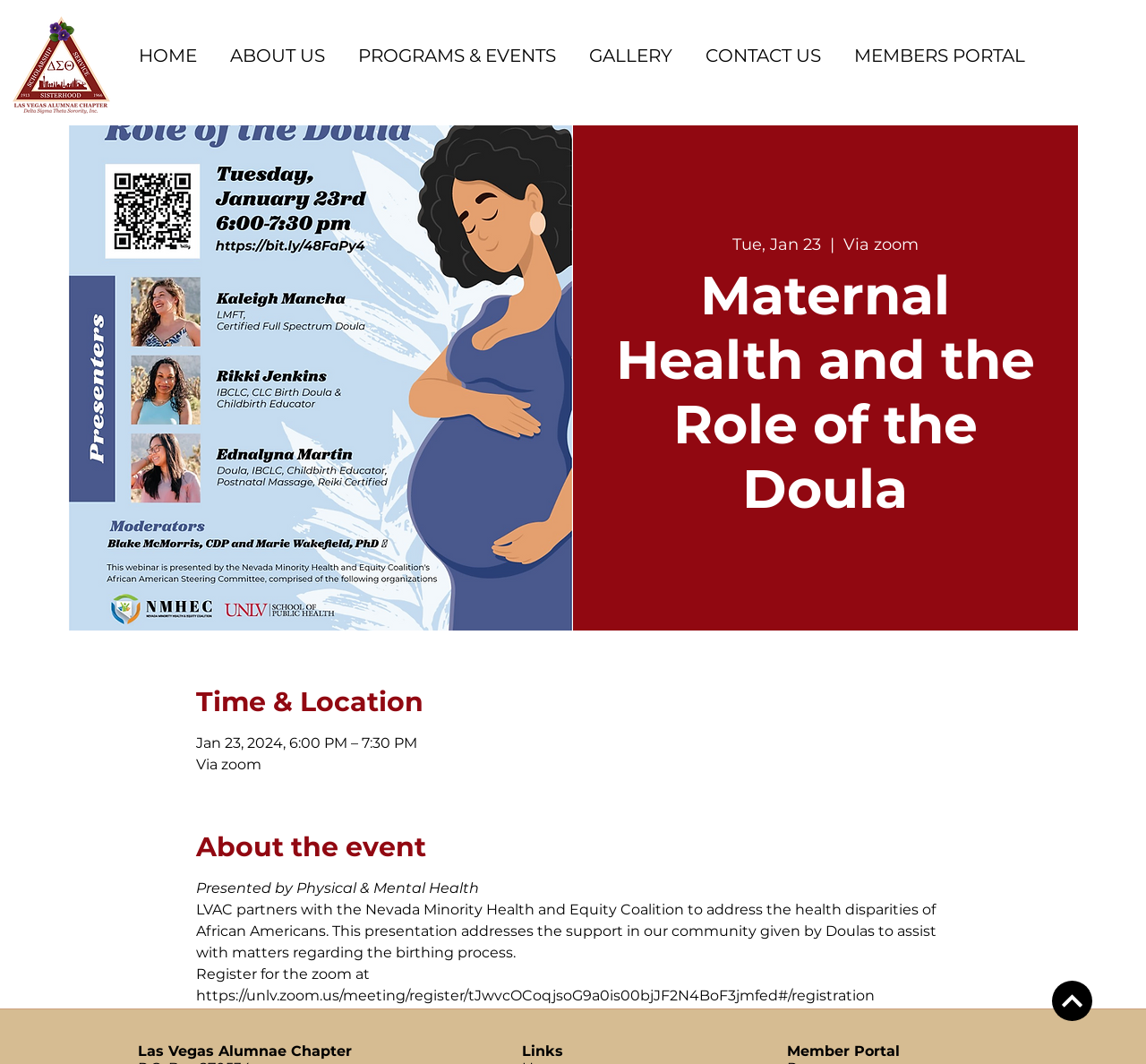Please give a succinct answer to the question in one word or phrase:
What is the date of the event?

Jan 23, 2024